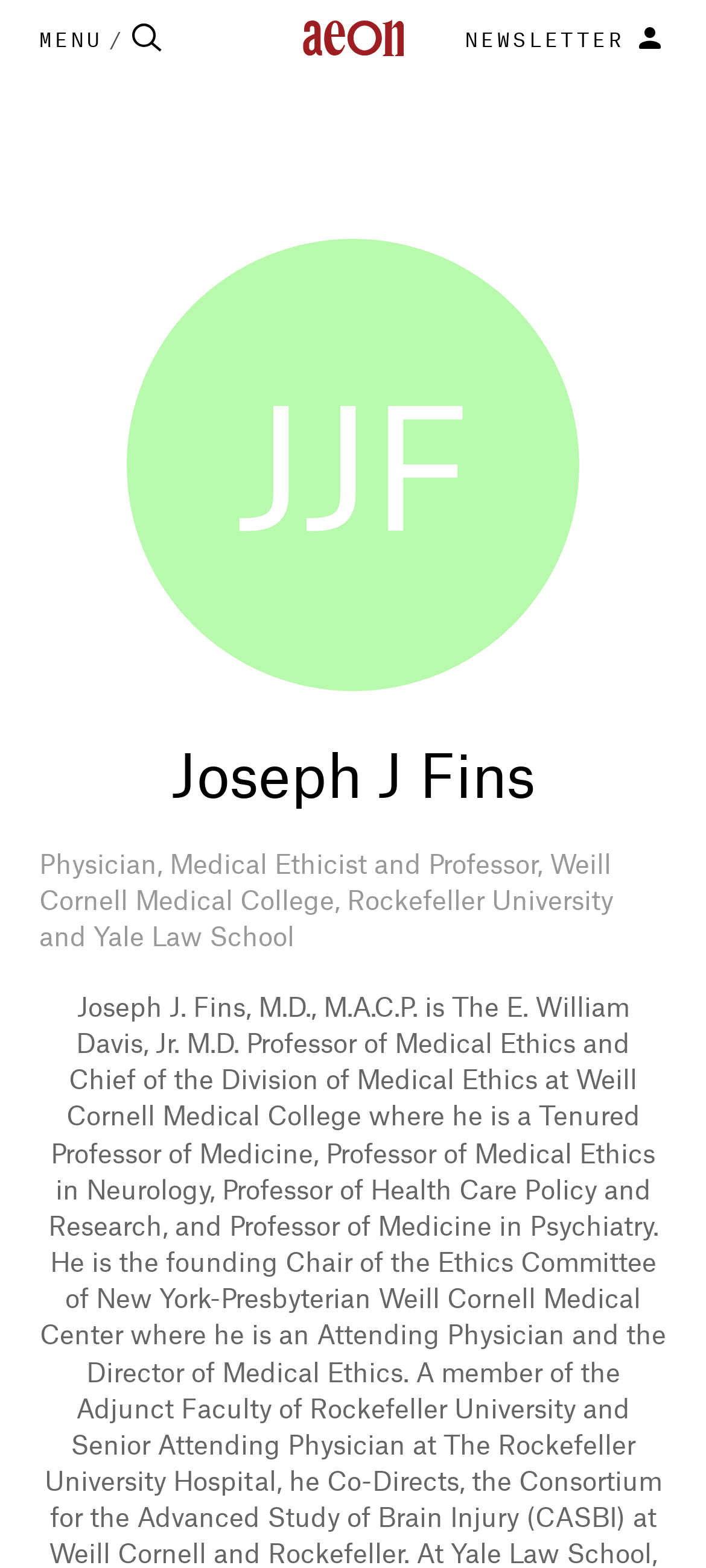Could you provide the bounding box coordinates for the portion of the screen to click to complete this instruction: "Donate"?

[0.042, 0.426, 0.184, 0.44]